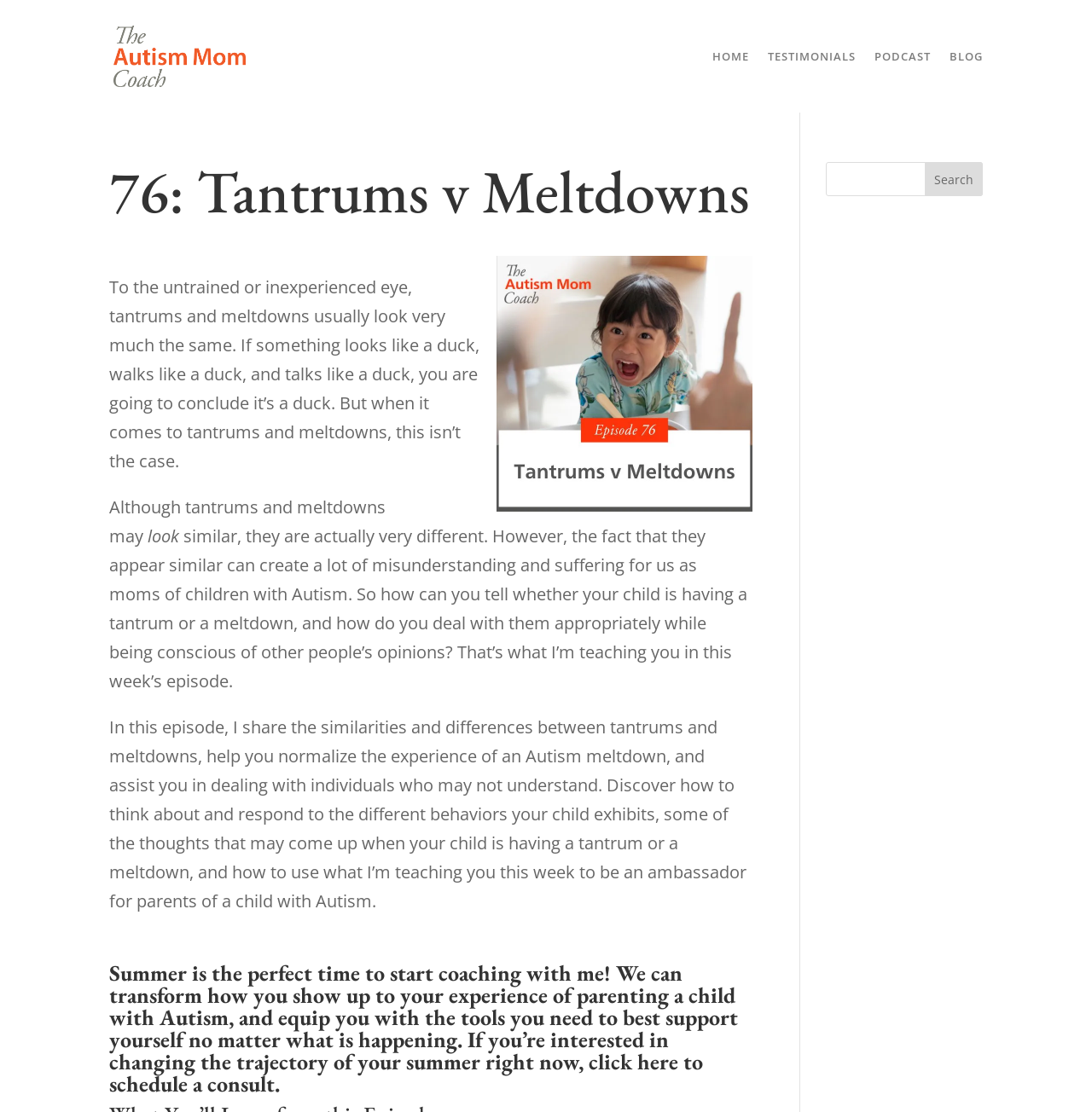Find the headline of the webpage and generate its text content.

76: Tantrums v Meltdowns